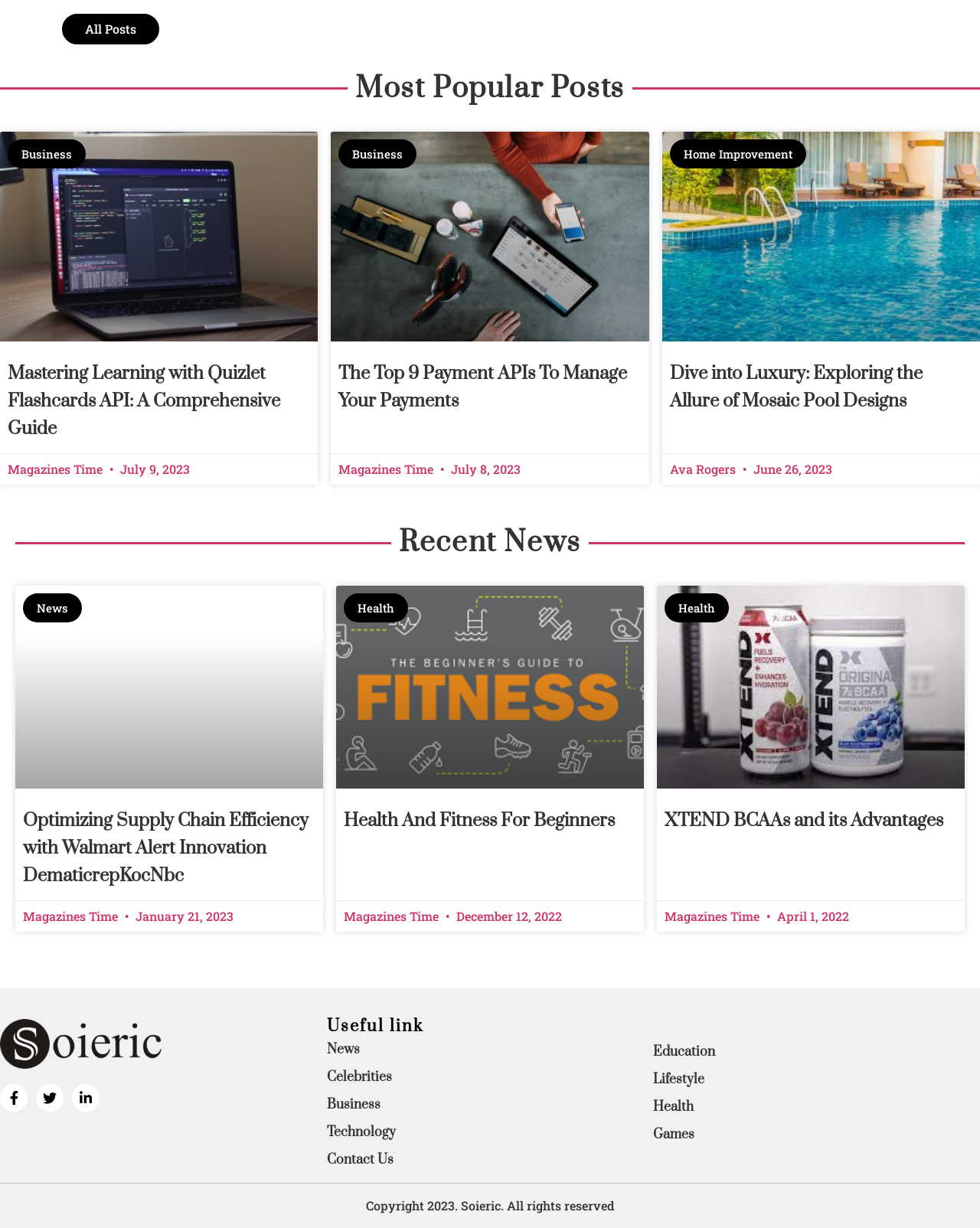Pinpoint the bounding box coordinates of the clickable area needed to execute the instruction: "Click the logo". The coordinates should be specified as four float numbers between 0 and 1, i.e., [left, top, right, bottom].

None